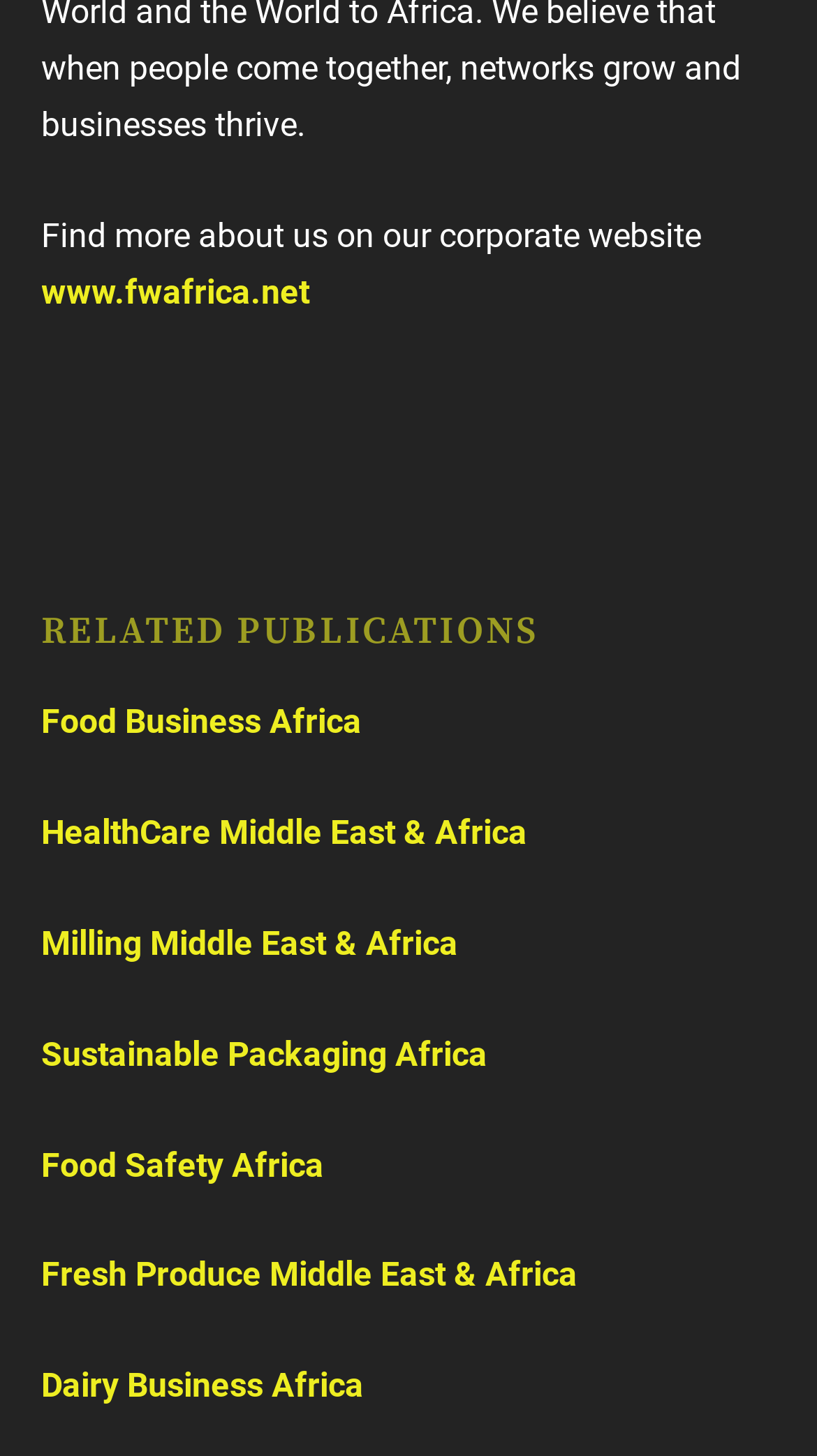How many related publications are listed?
Your answer should be a single word or phrase derived from the screenshot.

7